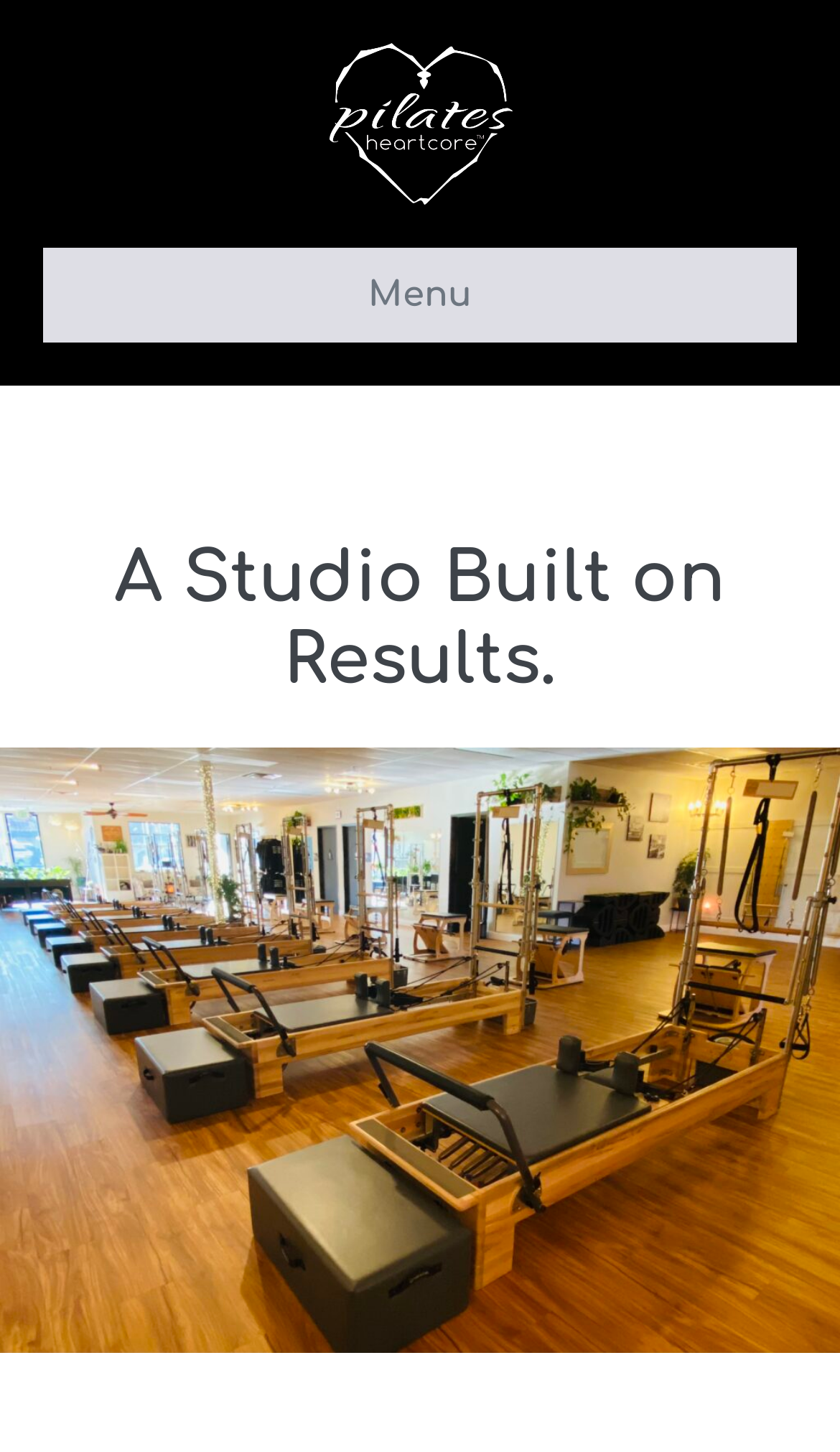Answer with a single word or phrase: 
What is the name of the studio?

Pilates Heartcore